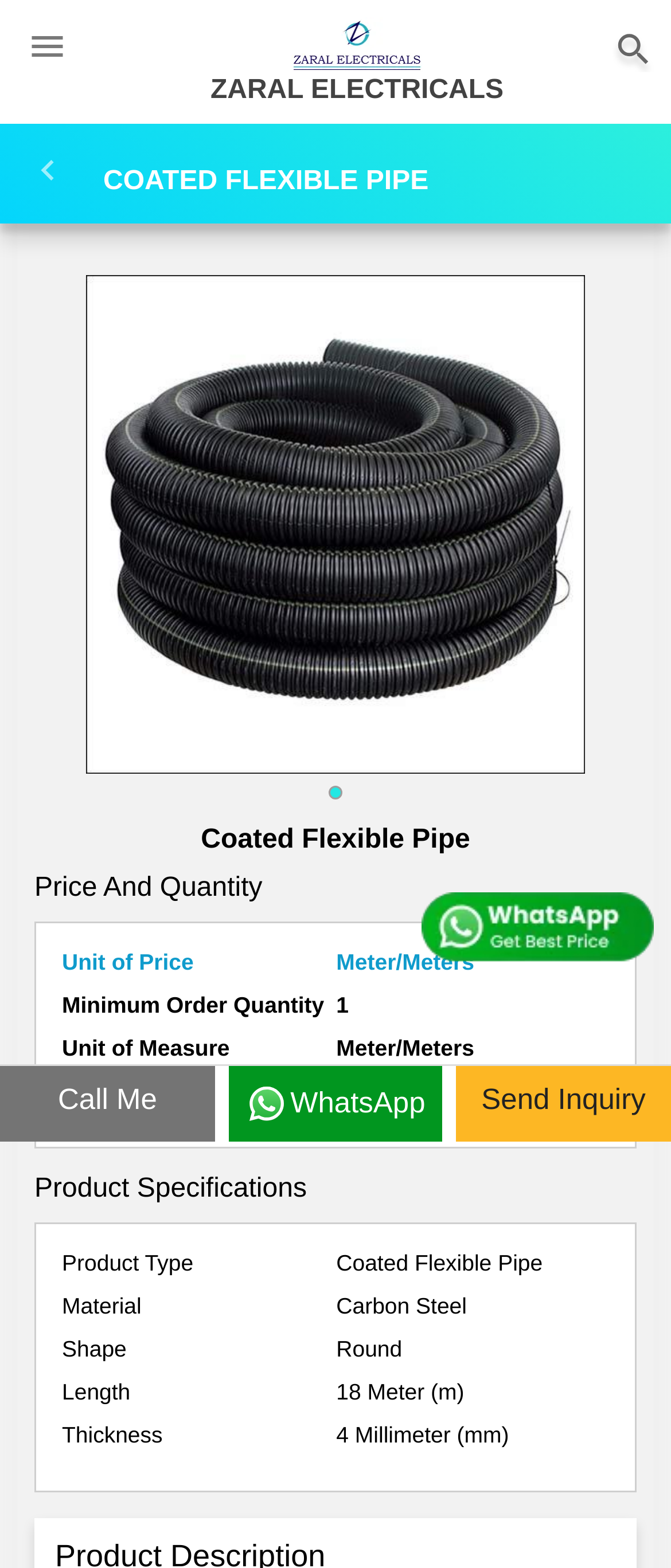Identify the bounding box coordinates for the UI element that matches this description: "parent_node: COATED FLEXIBLE PIPE".

[0.026, 0.095, 0.154, 0.122]